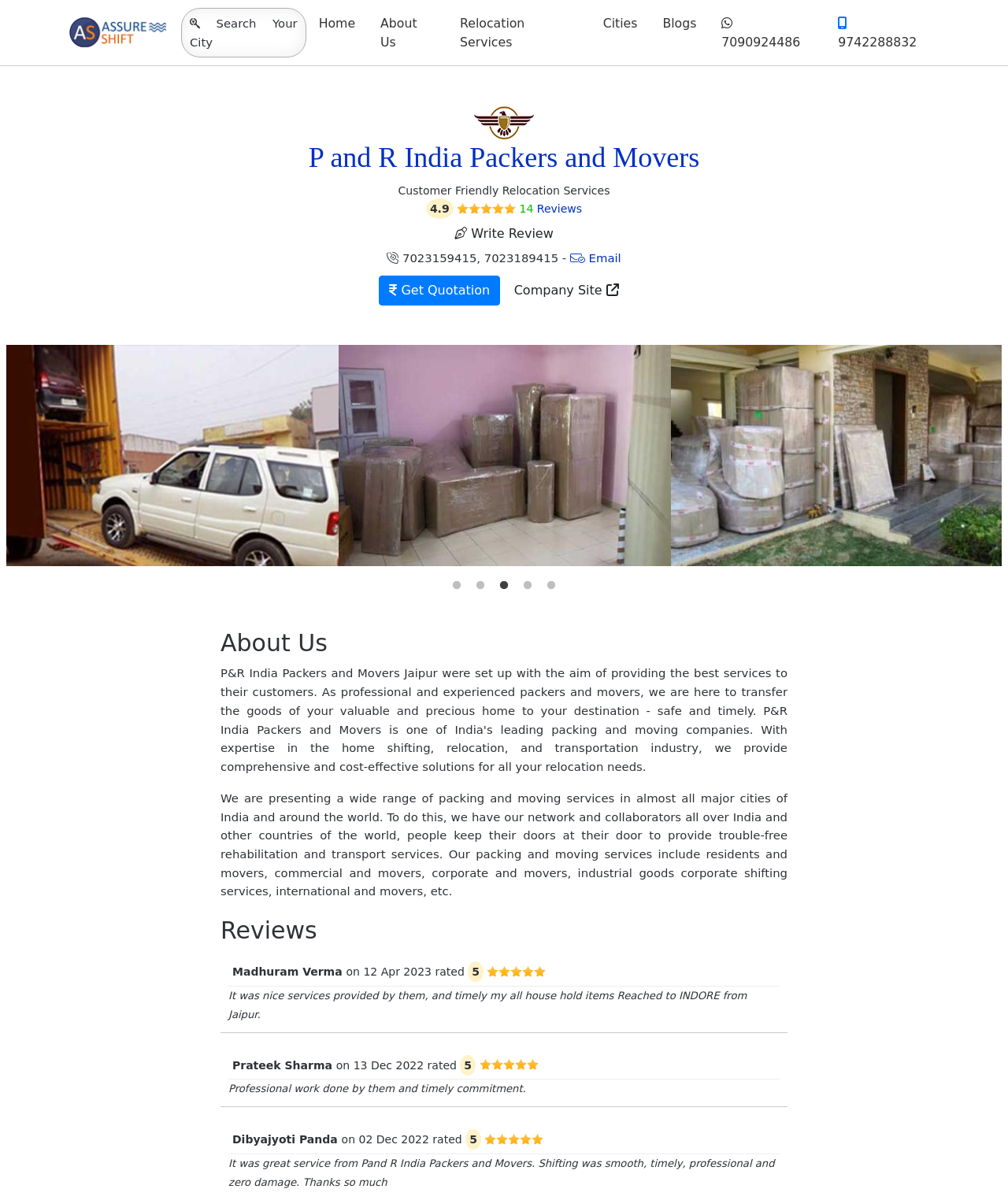Describe all the significant parts and information present on the webpage.

The webpage is about P&R India Packers and Movers, a company that provides packing and moving services. At the top of the page, there is a logo of AssureShift, and a search bar where users can search for their city. The navigation menu is located below, with links to Home, About Us, Relocation Services, Cities, and Blogs.

The company's logo and name are displayed prominently in the middle of the page, along with a rating of 4.9 and a link to 14 reviews. There is also a call-to-action button to write a review. The company's contact information, including phone numbers and email, is listed below.

The page is divided into sections, with the first section describing the company's relocation services. There are three tabs with images, showcasing the company's packing, loading, and bike transport services.

The About Us section is located below, with a heading and a paragraph describing the company's services and network. The section also mentions the company's ability to provide trouble-free relocation and transport services.

The Reviews section is located at the bottom of the page, with a heading and three reviews from customers. Each review includes the customer's name, date, rating, and a brief description of their experience with the company.

Overall, the webpage is well-organized and easy to navigate, with clear headings and concise descriptions of the company's services and reviews.